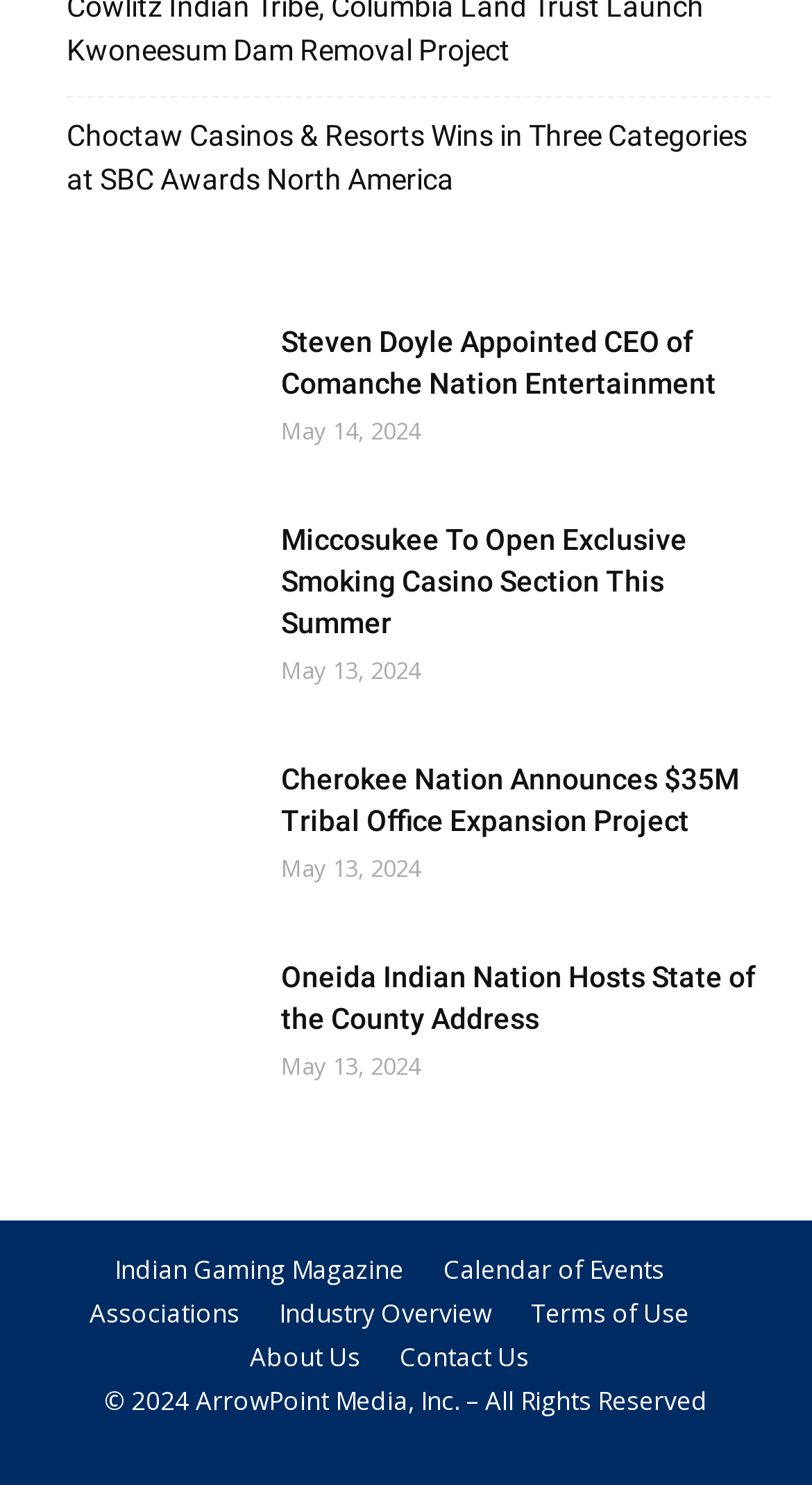Please identify the bounding box coordinates of the region to click in order to complete the task: "Visit Indian Gaming Magazine". The coordinates must be four float numbers between 0 and 1, specified as [left, top, right, bottom].

[0.141, 0.842, 0.497, 0.867]